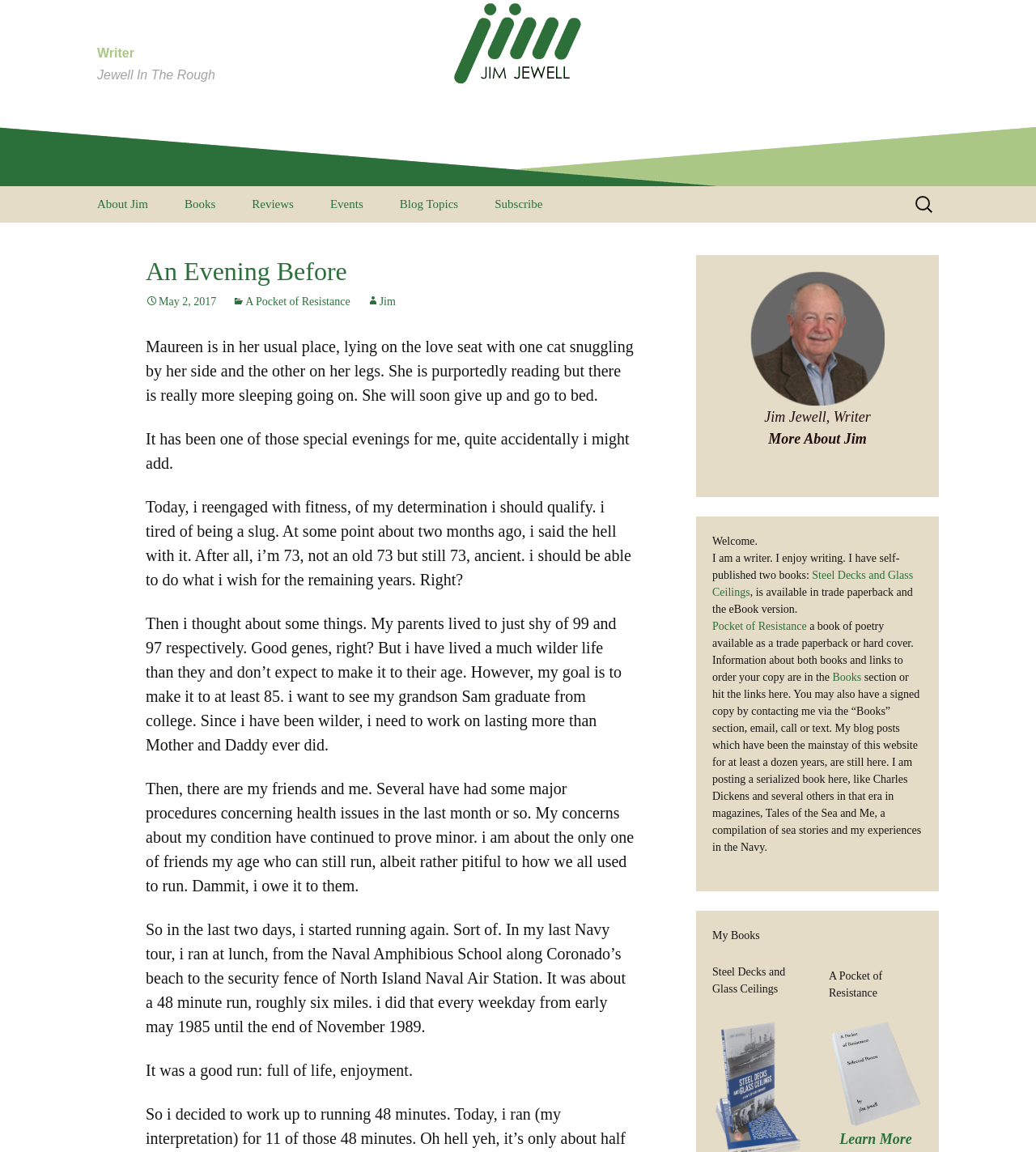Please identify the bounding box coordinates of the element's region that should be clicked to execute the following instruction: "Read about the writer". The bounding box coordinates must be four float numbers between 0 and 1, i.e., [left, top, right, bottom].

[0.078, 0.0, 0.922, 0.162]